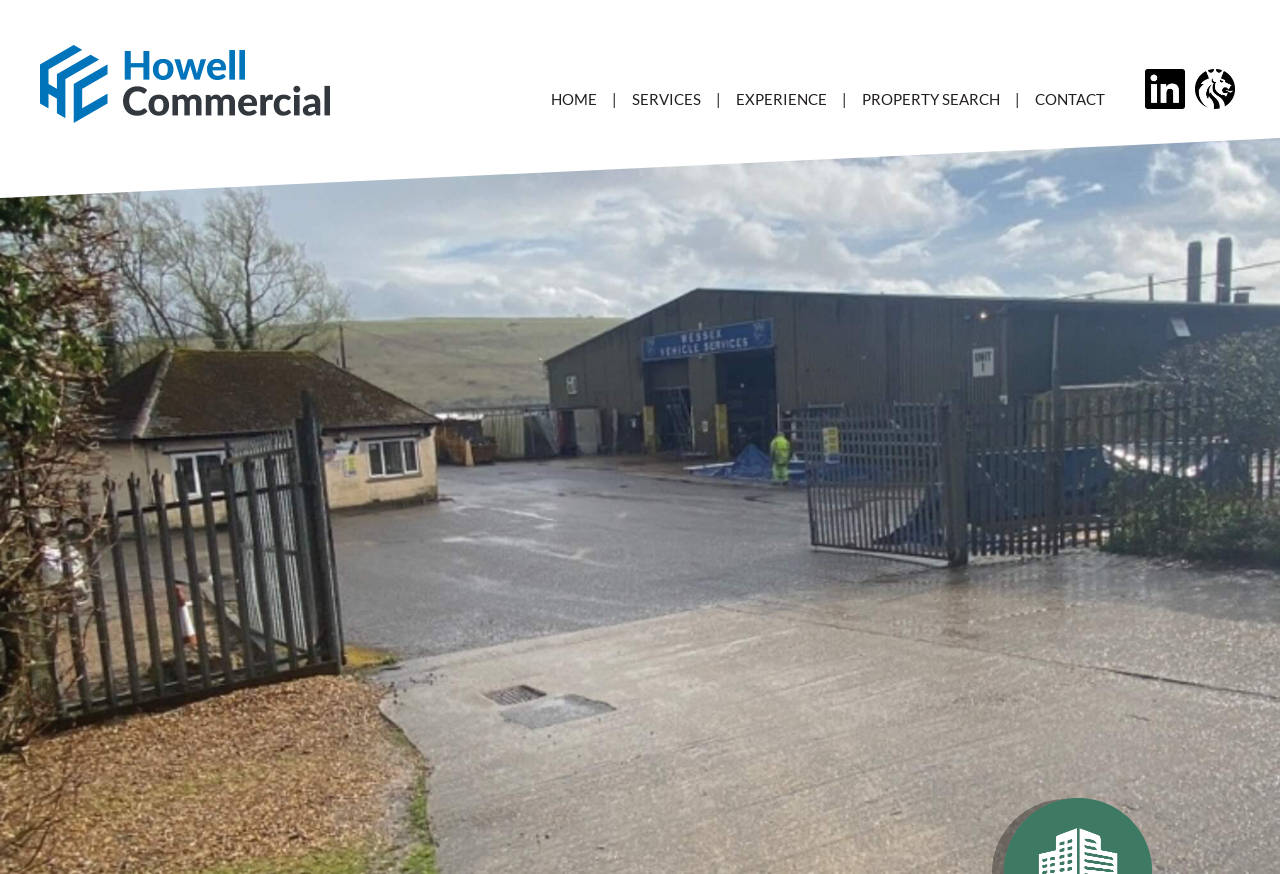Identify the bounding box coordinates of the clickable section necessary to follow the following instruction: "contact us". The coordinates should be presented as four float numbers from 0 to 1, i.e., [left, top, right, bottom].

[0.797, 0.073, 0.875, 0.153]